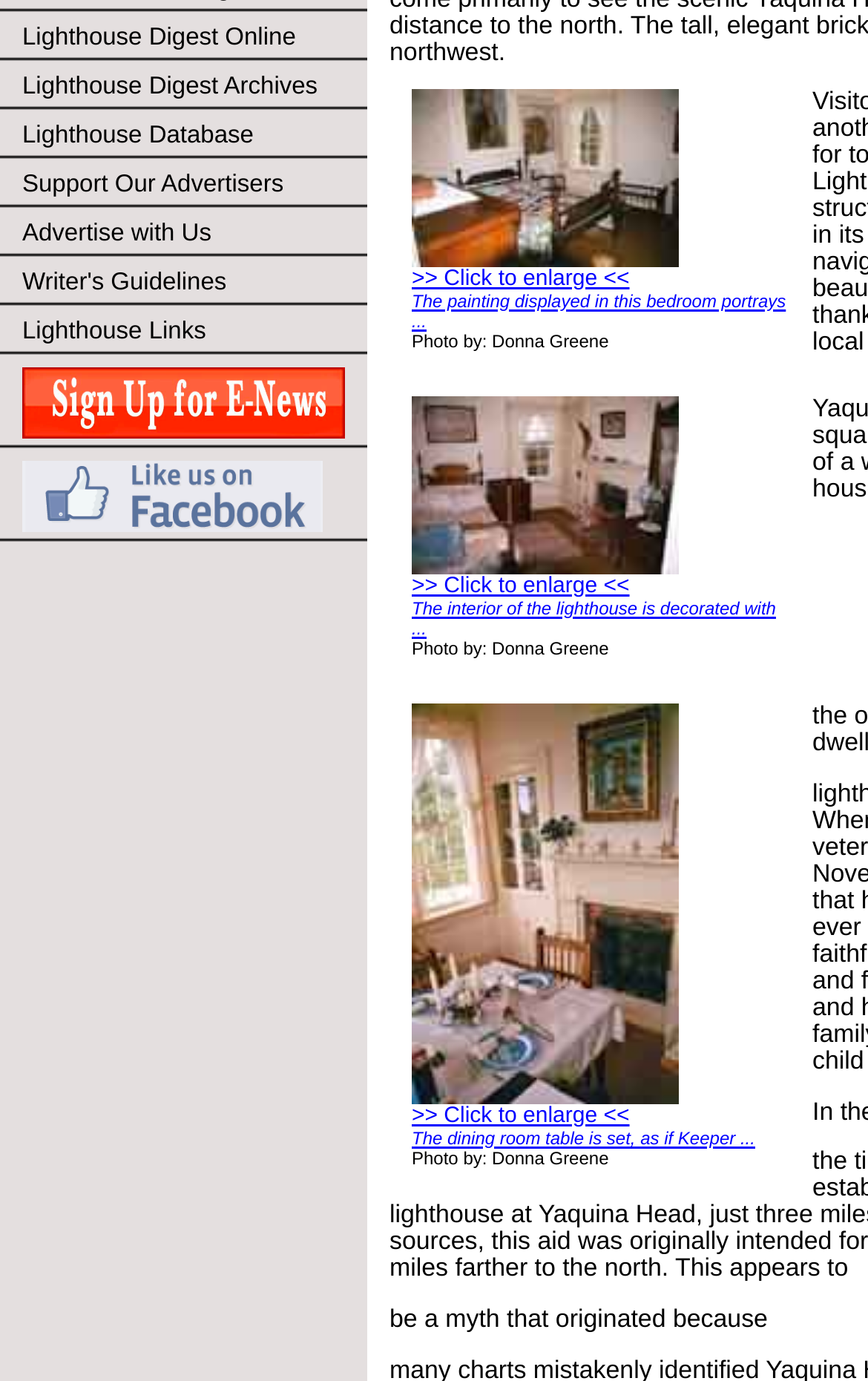Locate the bounding box coordinates of the UI element described by: "Lighthouse Database". Provide the coordinates as four float numbers between 0 and 1, formatted as [left, top, right, bottom].

[0.0, 0.081, 0.423, 0.116]